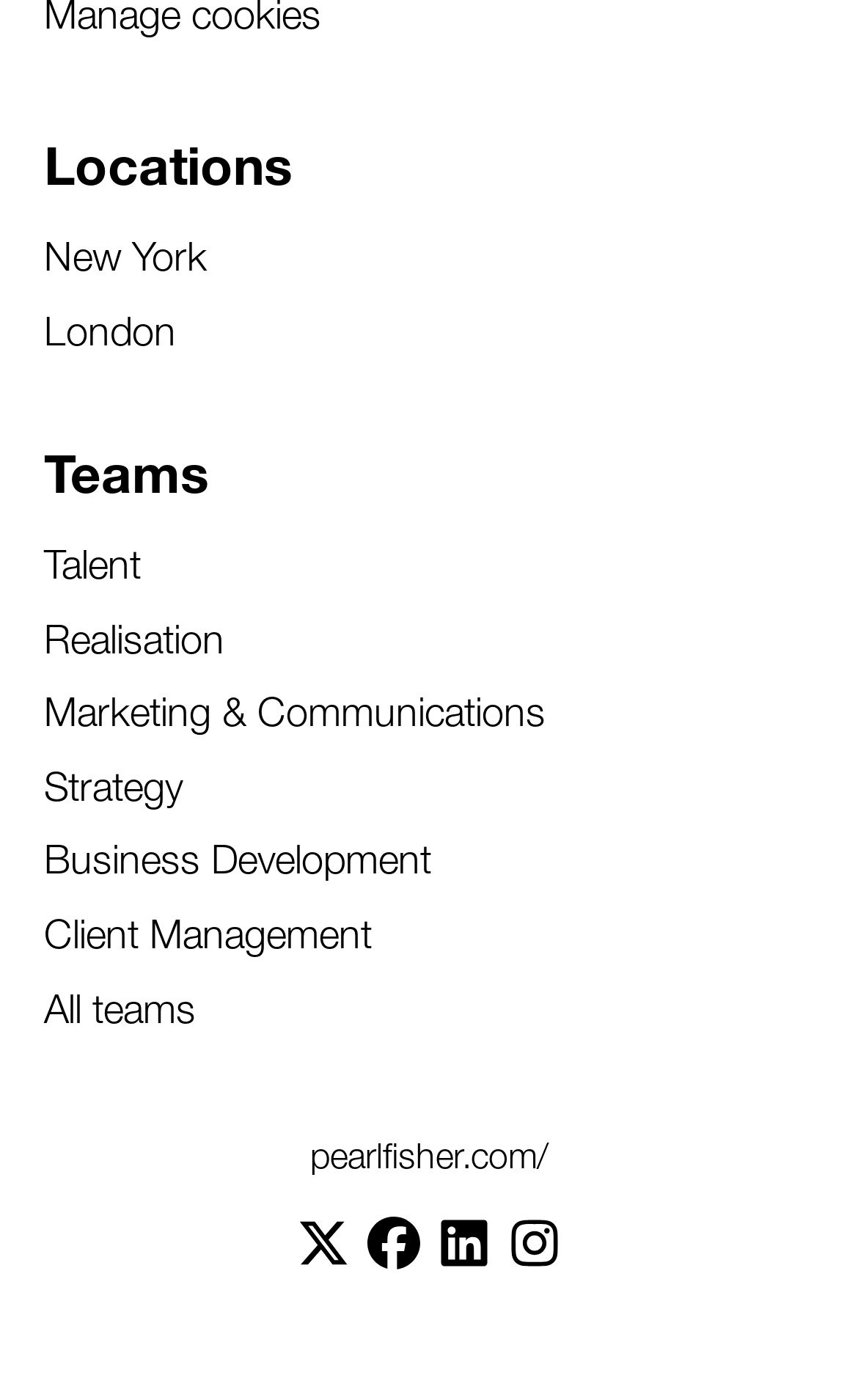Give a one-word or short phrase answer to the question: 
How many links are listed under 'Teams'?

6